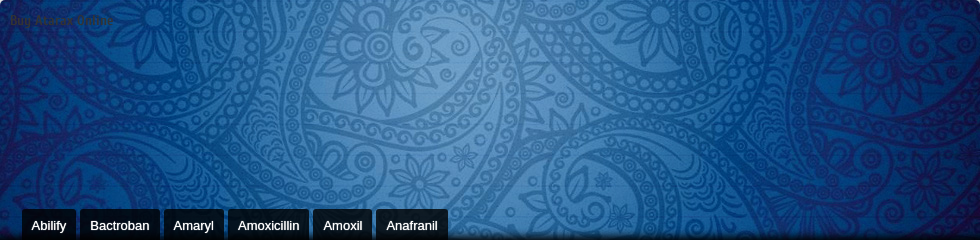How many medications are listed?
Answer with a single word or phrase, using the screenshot for reference.

6